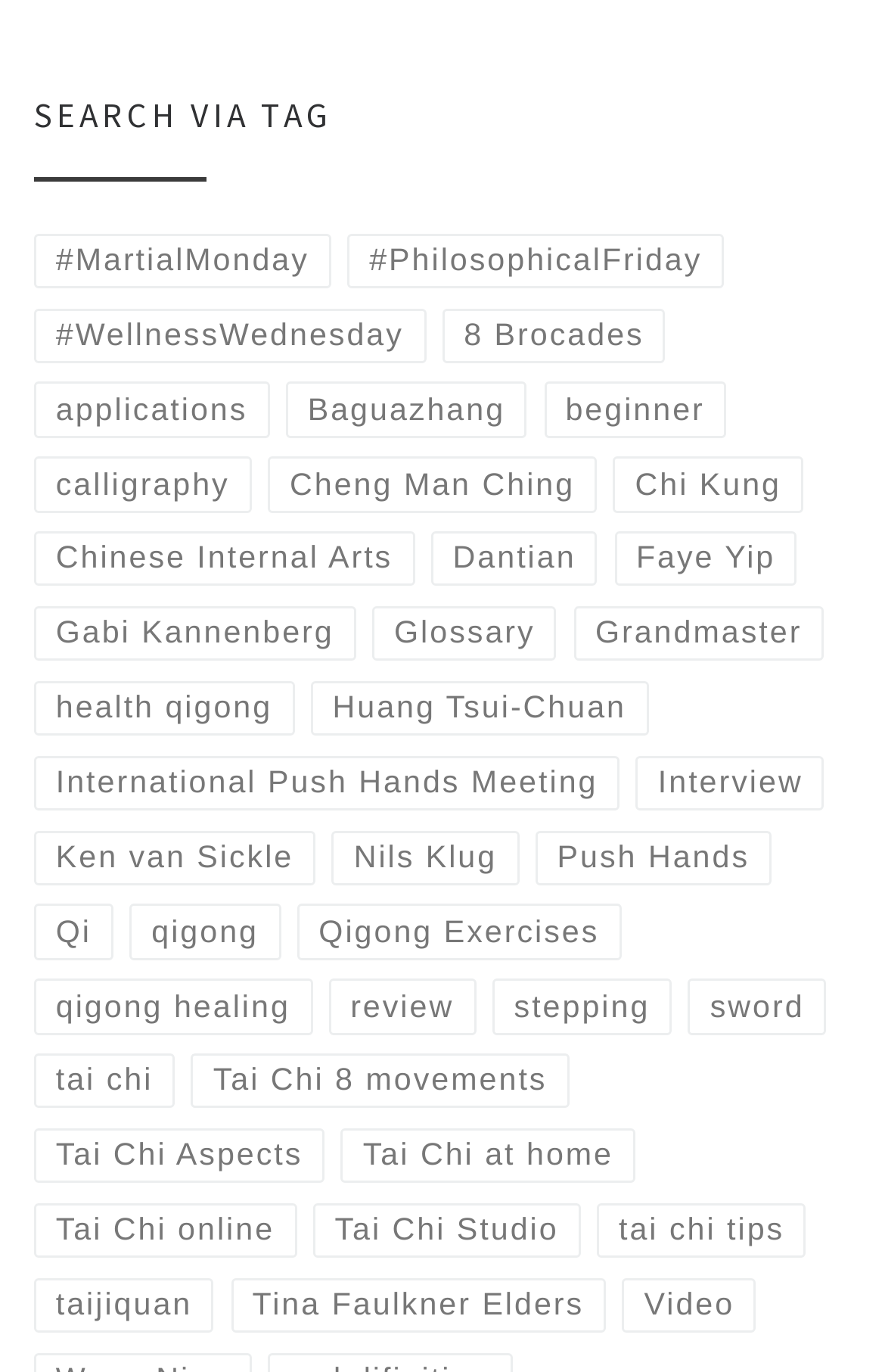How many links are there on this webpage? Refer to the image and provide a one-word or short phrase answer.

Over 30